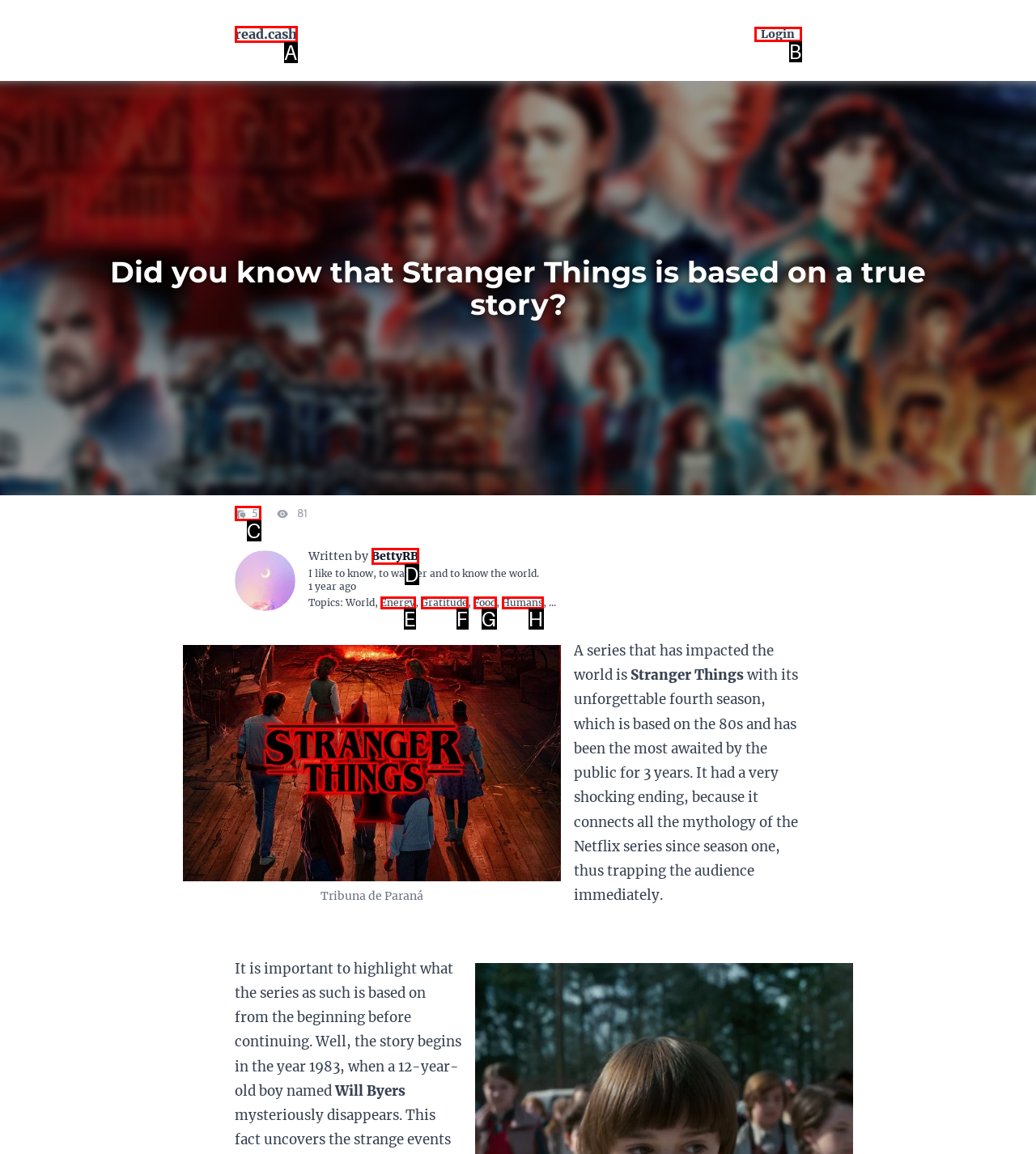Which lettered option should I select to achieve the task: Read the article by BettyRB according to the highlighted elements in the screenshot?

D